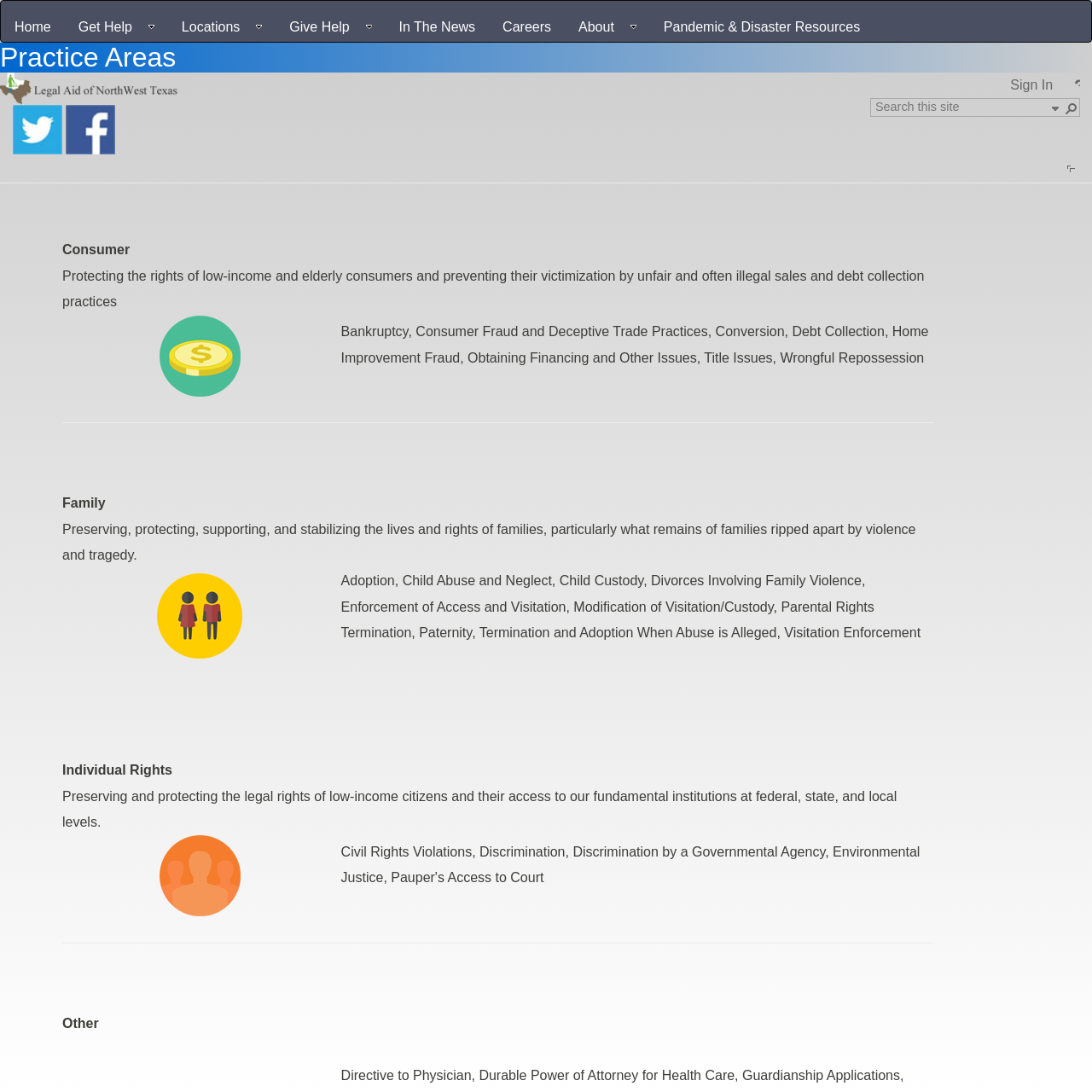What is the last practice area listed?
Please respond to the question with a detailed and thorough explanation.

The last practice area listed is 'Other', which is located at the bottom of the third table.